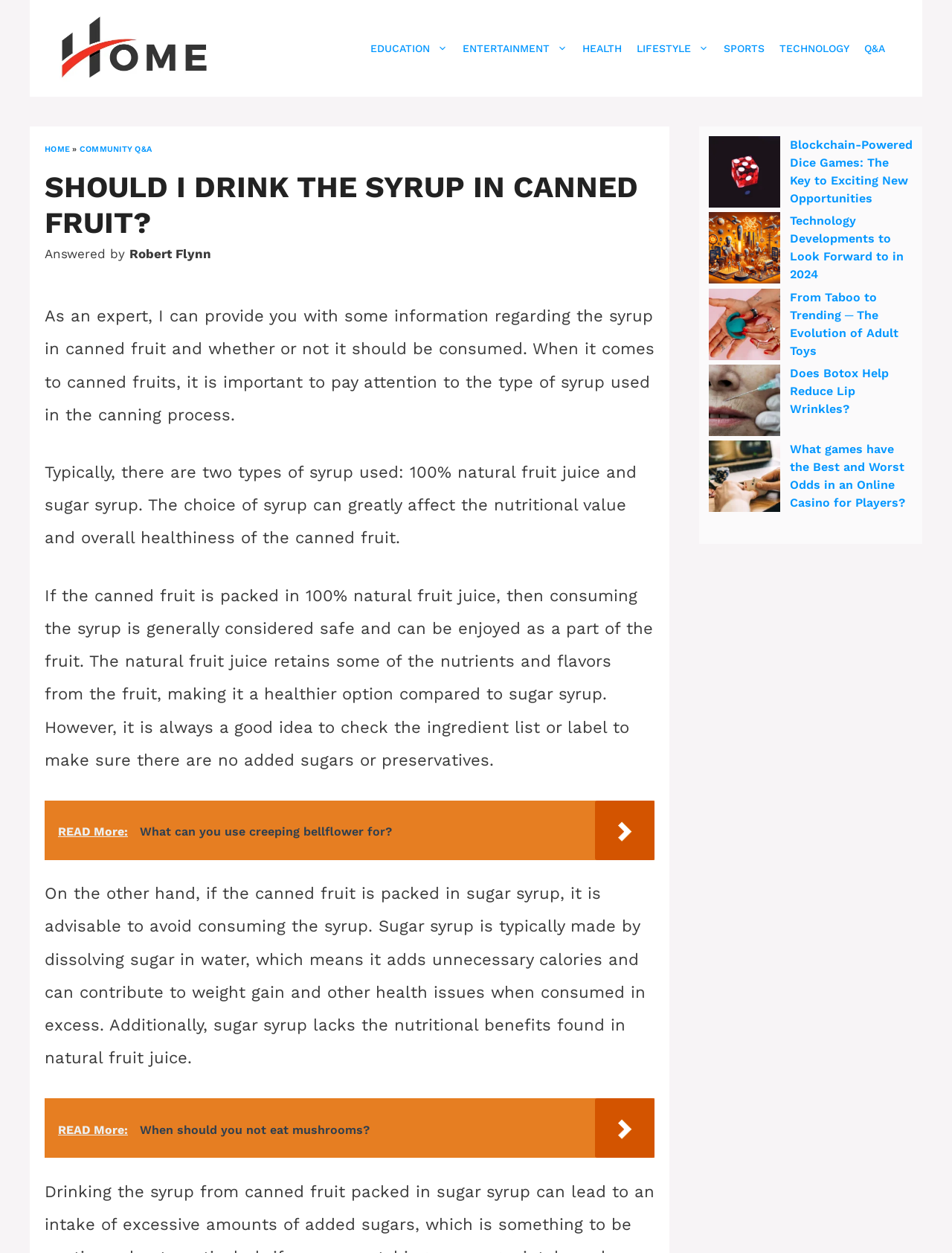What are the two types of syrup used in canned fruits?
Please provide a comprehensive answer based on the contents of the image.

According to the article, the two types of syrup used in canned fruits are 100% natural fruit juice and sugar syrup. The article explains the differences between these two types of syrup and their effects on the nutritional value and healthiness of the fruit.